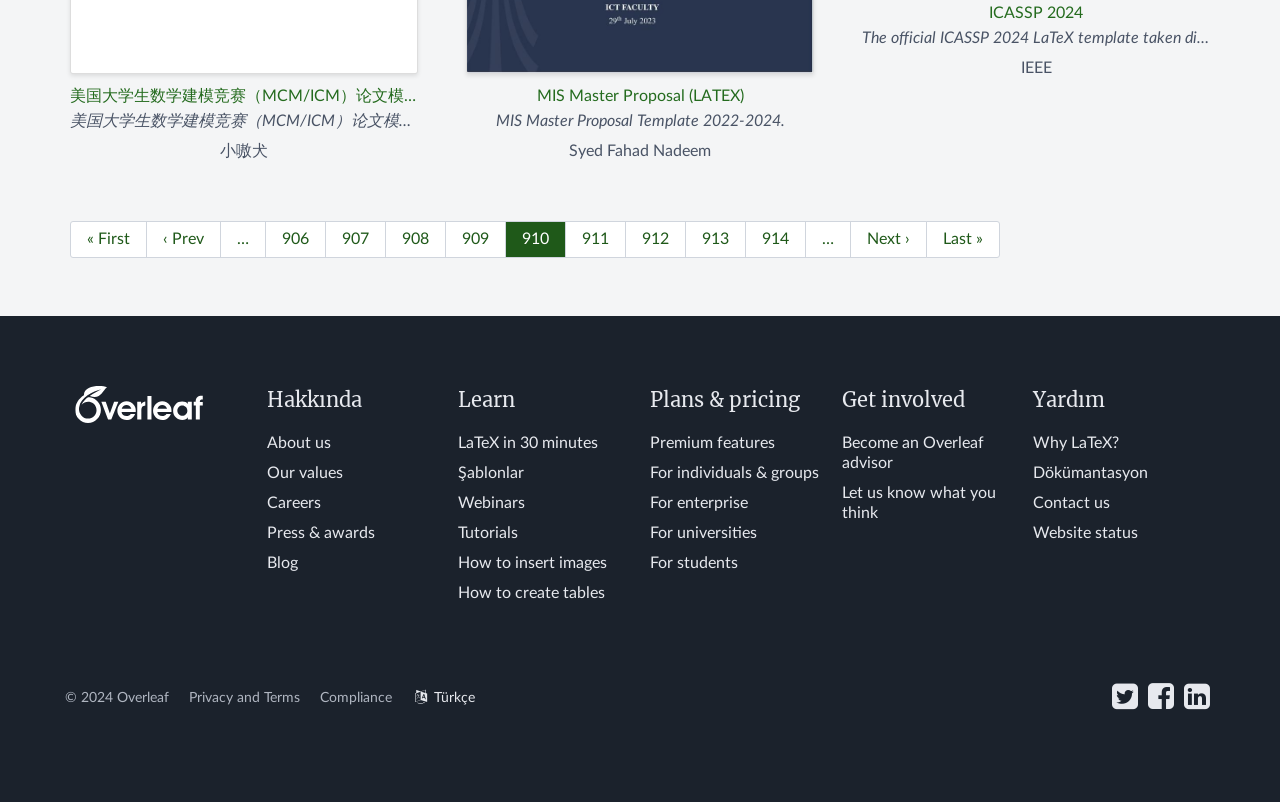Bounding box coordinates are specified in the format (top-left x, top-left y, bottom-right x, bottom-right y). All values are floating point numbers bounded between 0 and 1. Please provide the bounding box coordinate of the region this sentence describes: For individuals & groups

[0.508, 0.58, 0.64, 0.6]